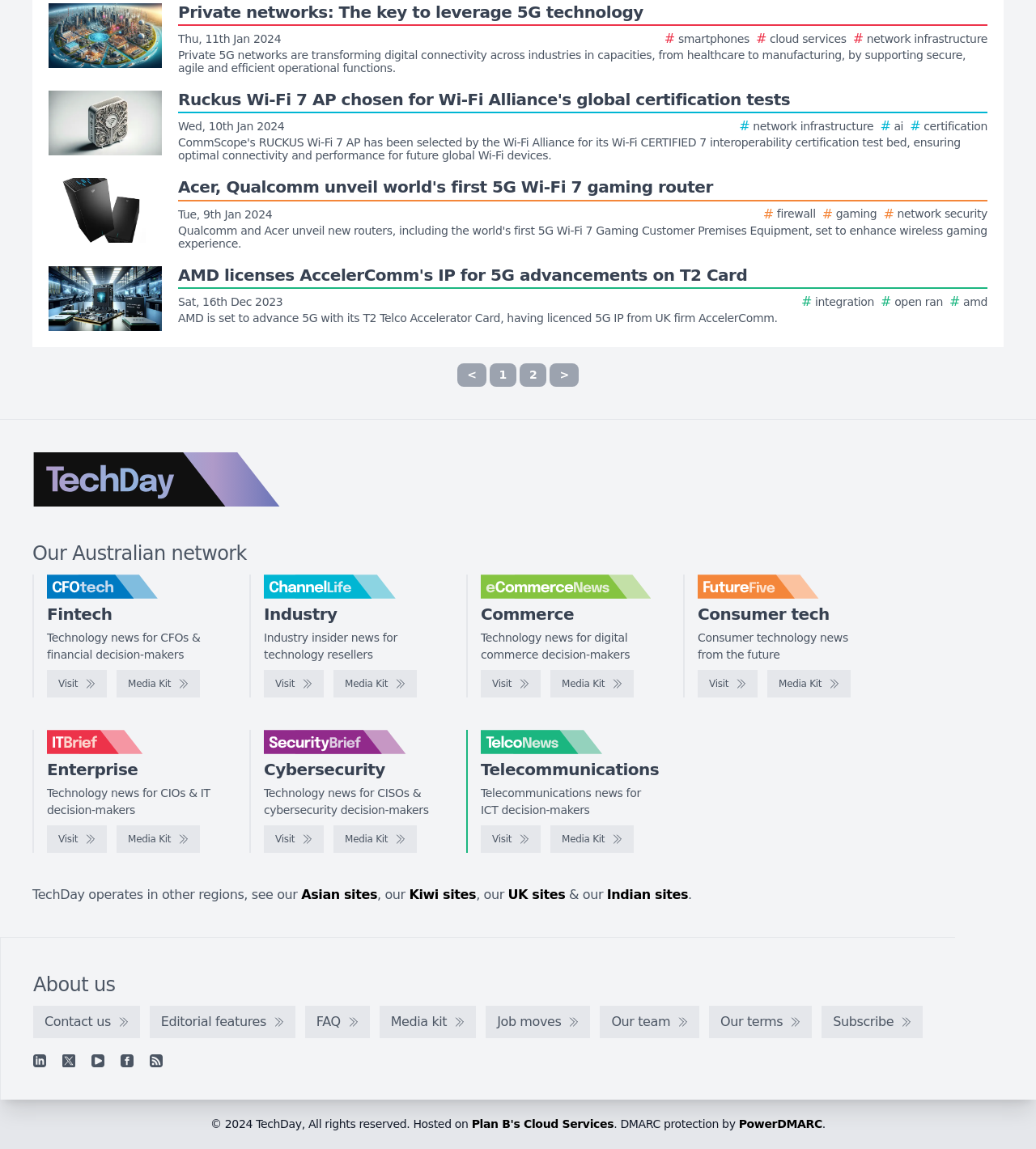Identify the bounding box coordinates for the UI element described as: "parent_node: Consumer tech". The coordinates should be provided as four floats between 0 and 1: [left, top, right, bottom].

[0.673, 0.5, 0.838, 0.521]